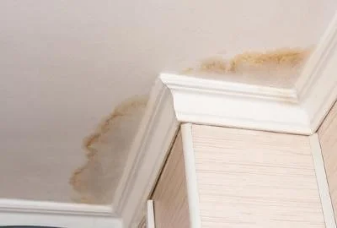Explain what the image portrays in a detailed manner.

The image depicts a ceiling with noticeable water damage, characterized by brownish stains where moisture has impacted the surface. This discoloration typically indicates a history of water leakage, which poses potential risks to the integrity of the structure. The presence of such stains suggests that immediate attention may be required to assess the source of the leak and implement necessary repairs. Addressing water damage is crucial to prevent further deterioration and avoid costly structural issues. The visual emphasizes the importance of regular inspections and prompt action when leaks are suspected, aligning with the services offered in water leakage assessments and repairs.